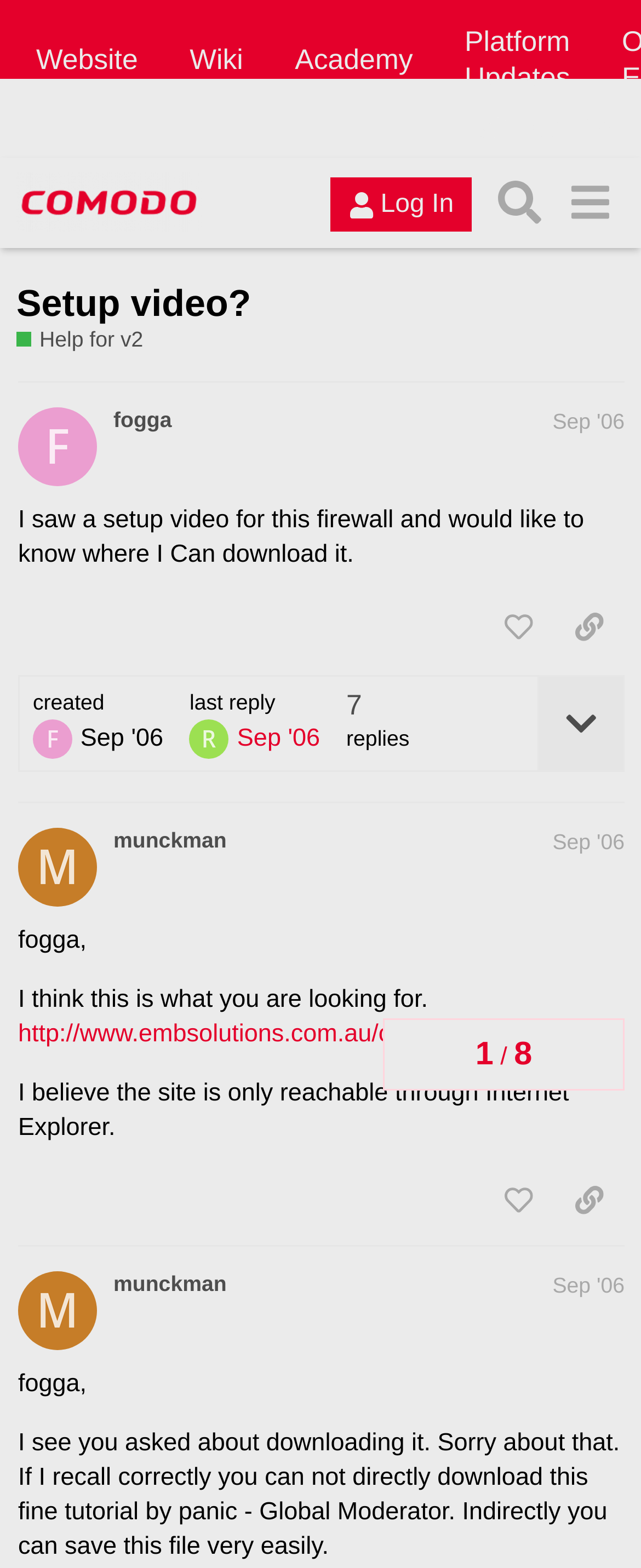How many posts are in this topic?
We need a detailed and exhaustive answer to the question. Please elaborate.

I counted the number of regions with the label 'post #' and found two, which are 'post #1 by @fogga' and 'post #2 by @munckman'.